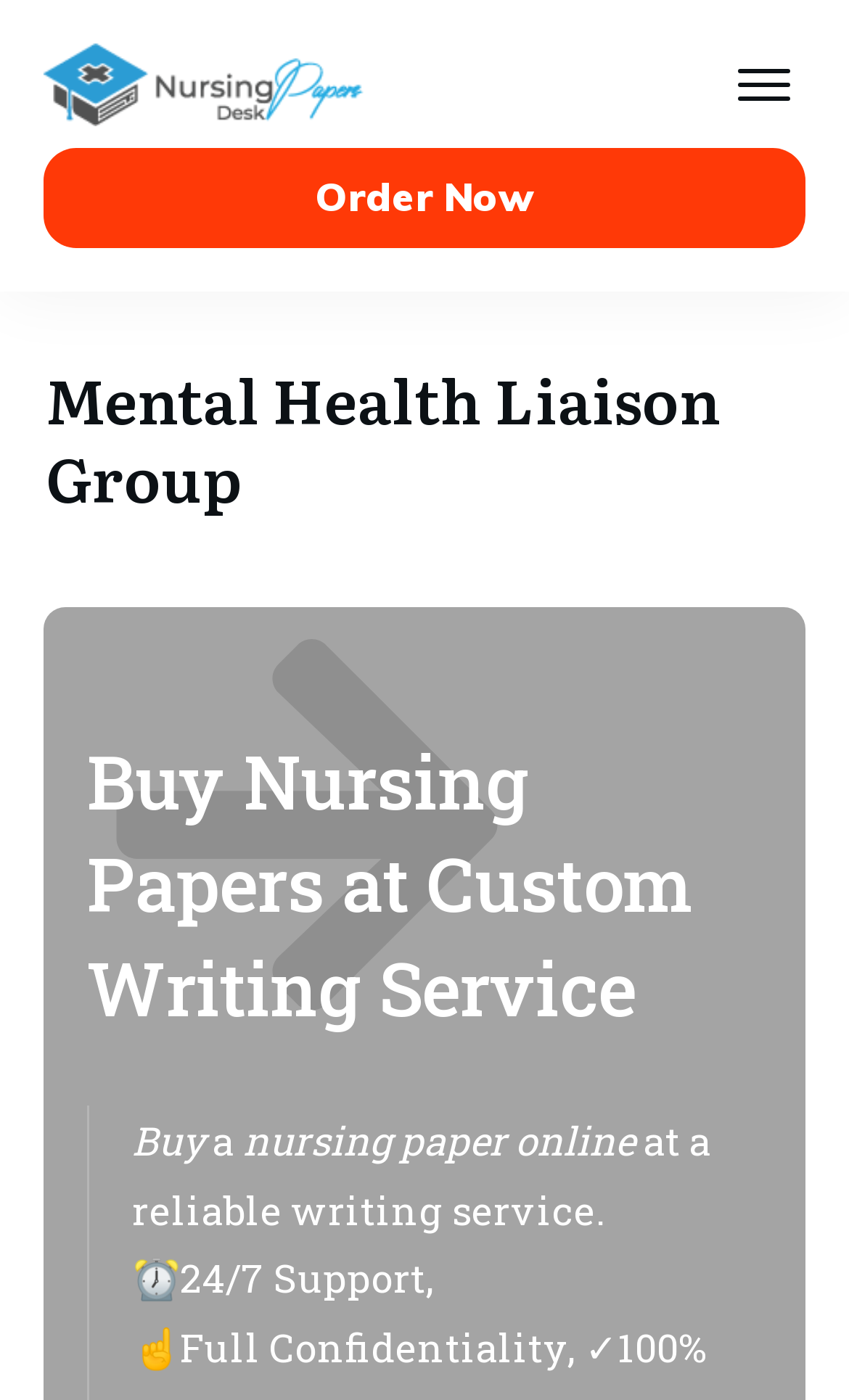Give a one-word or short-phrase answer to the following question: 
What is the tone of the website?

Professional